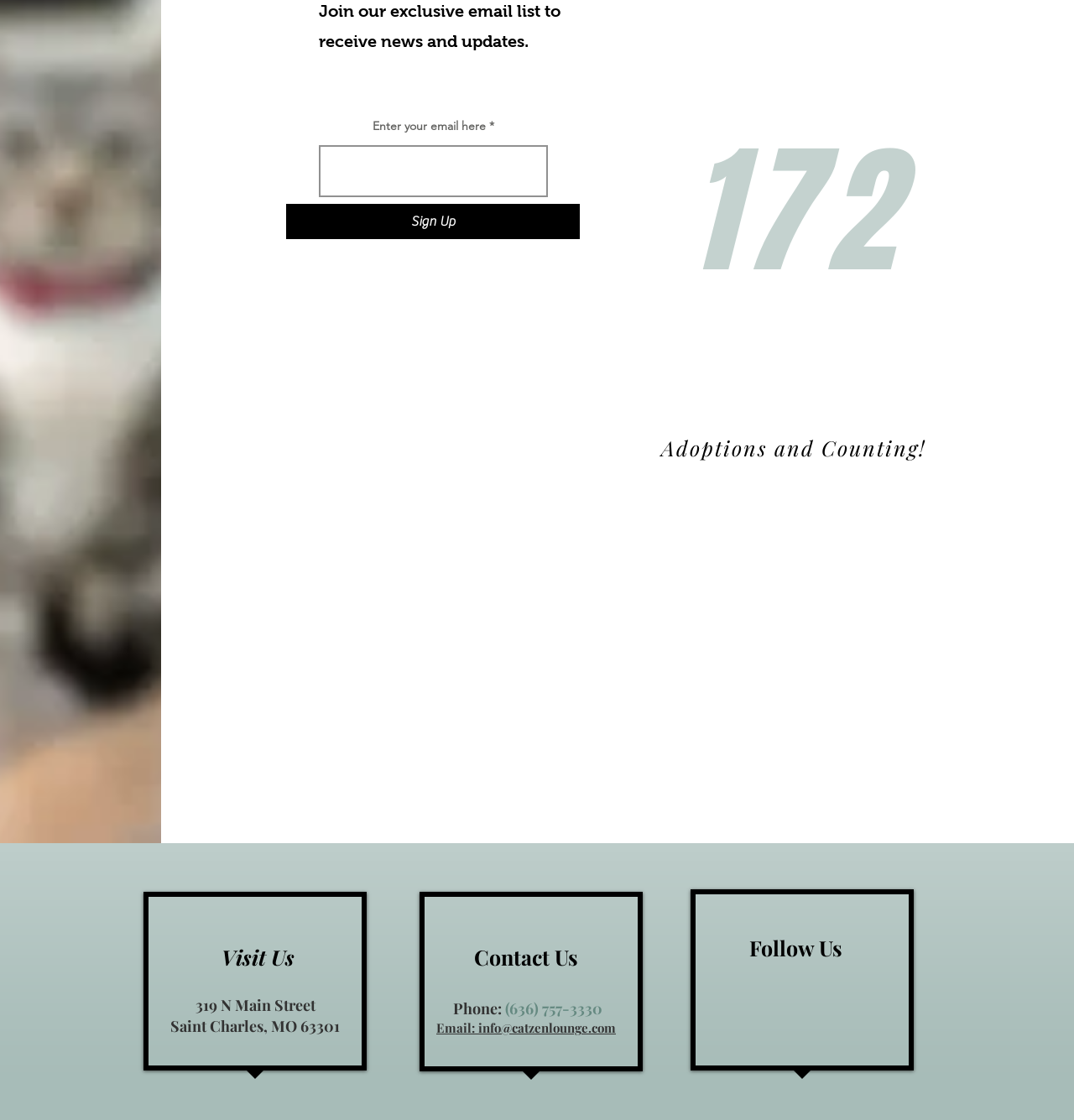Please provide the bounding box coordinate of the region that matches the element description: 1991. Coordinates should be in the format (top-left x, top-left y, bottom-right x, bottom-right y) and all values should be between 0 and 1.

None